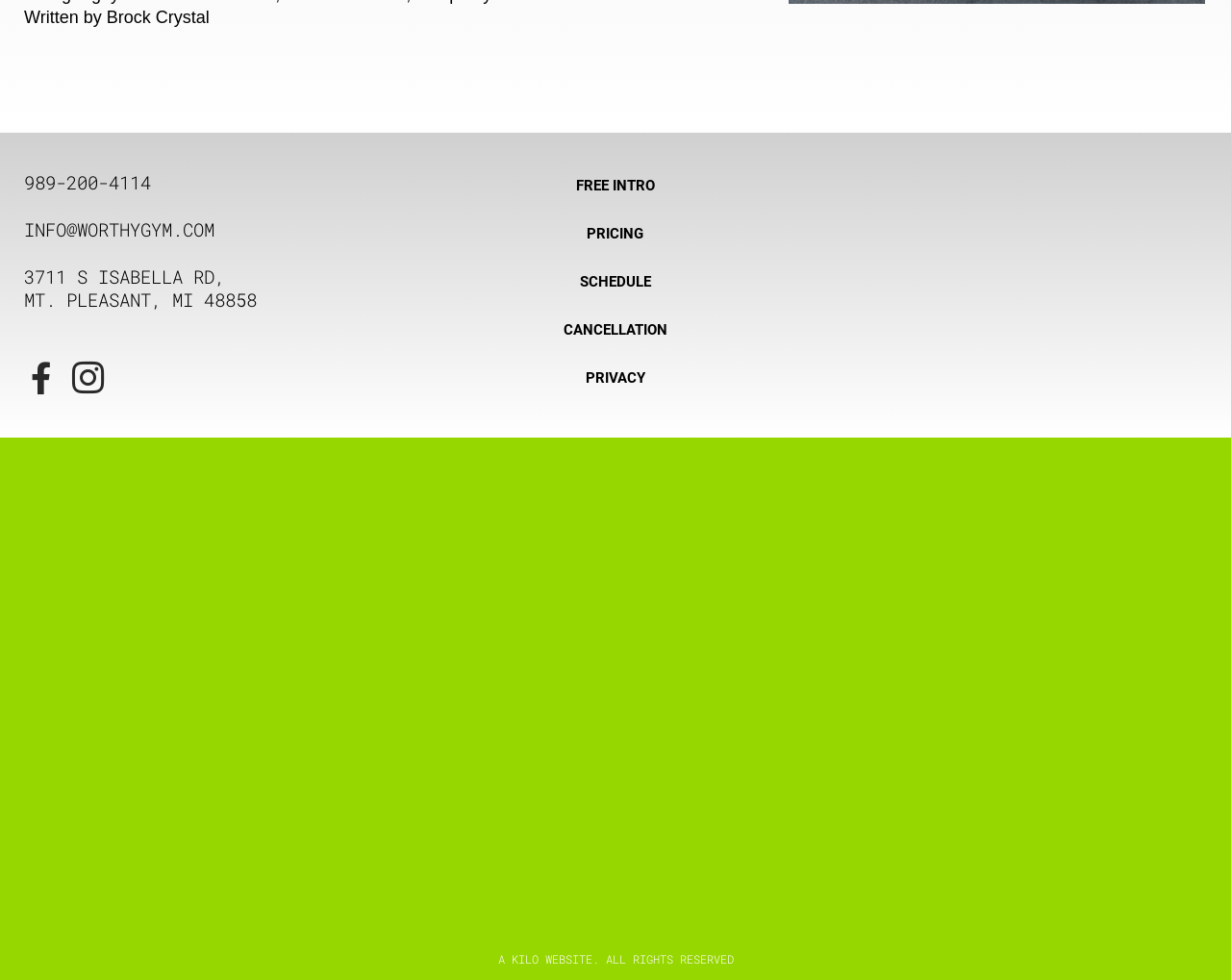Answer the question in a single word or phrase:
How many social media links are there?

2